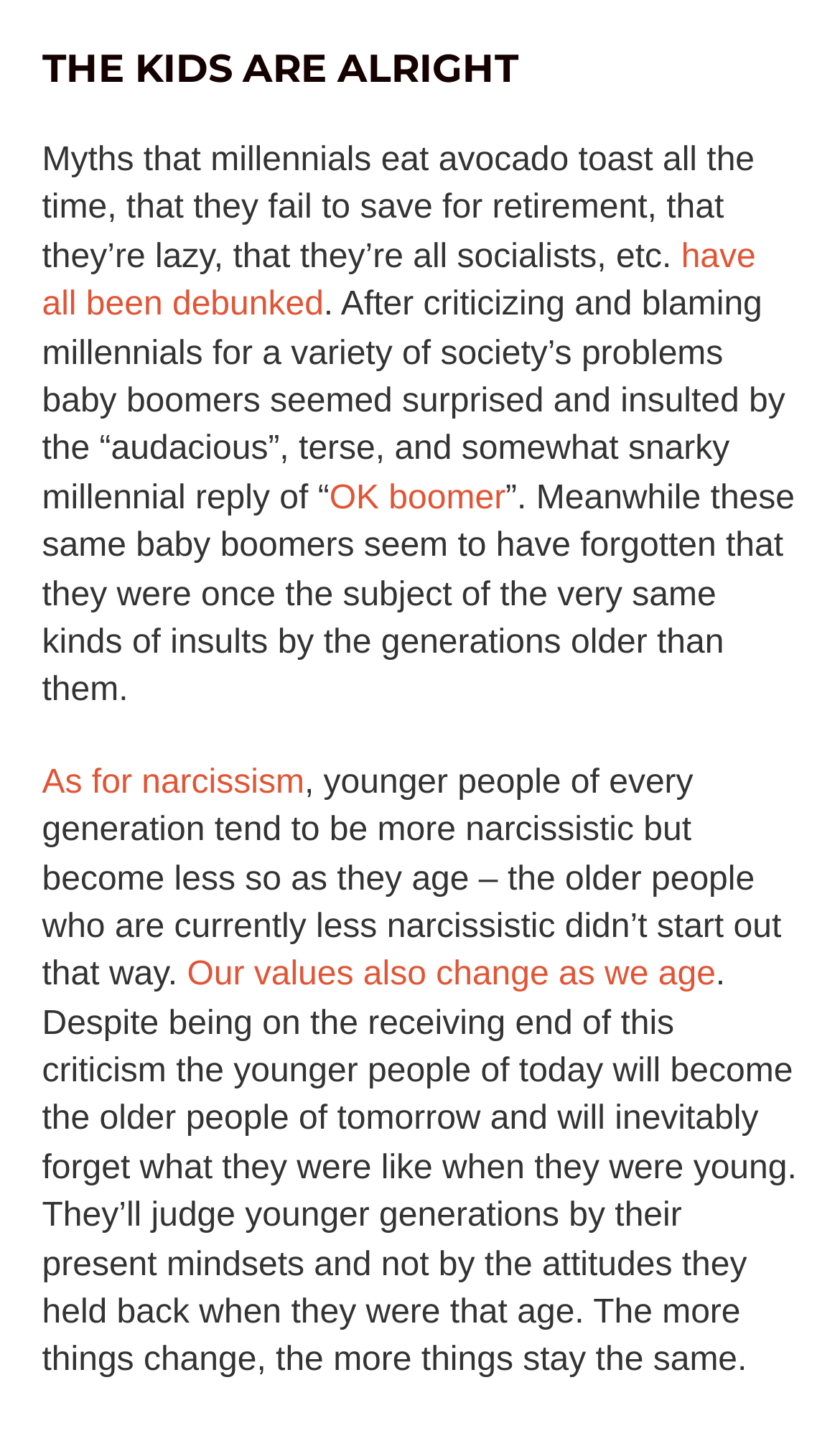Carefully examine the image and provide an in-depth answer to the question: What is the criticism that millennials are often subjected to?

The text mentions that millennials are often criticized for various myths, such as eating avocado toast all the time, failing to save for retirement, being lazy, and being socialists. However, these myths have been debunked.